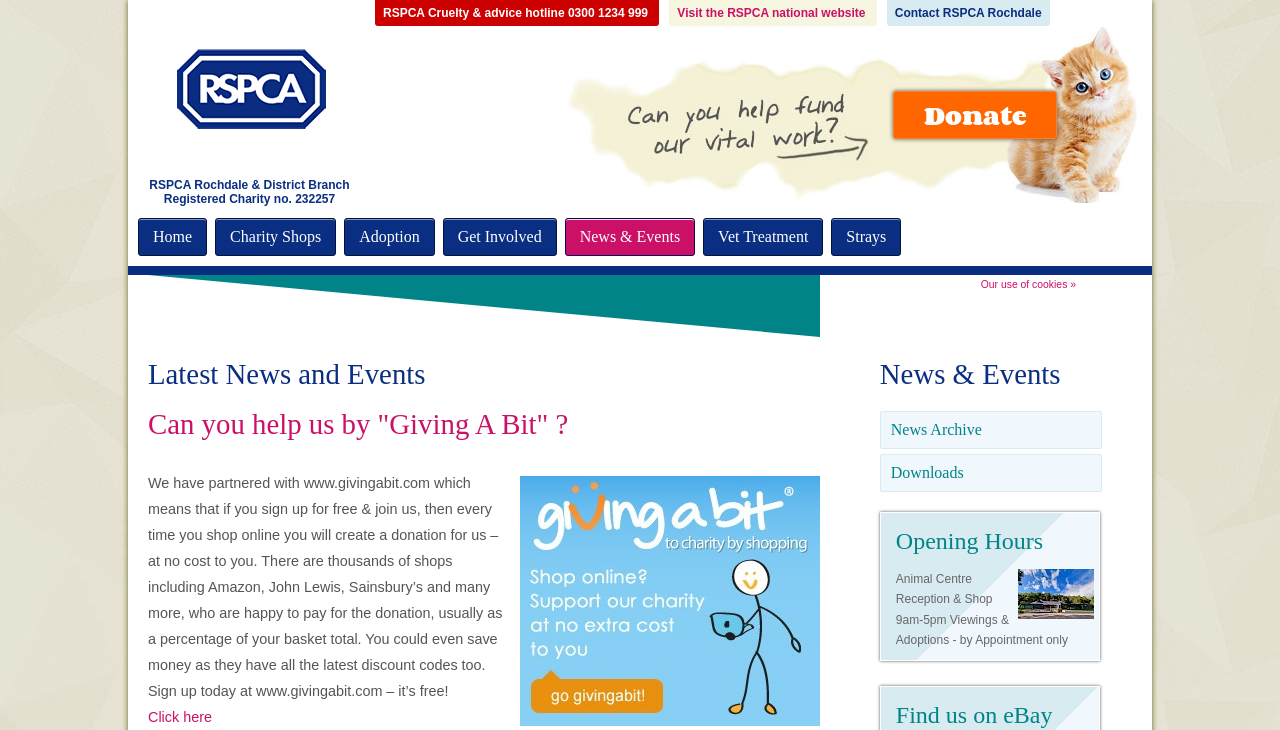What is the charity's registration number?
Answer the question with a detailed explanation, including all necessary information.

The charity's registration number can be found in the link 'RSPCA ROCHDALE AND DISTRICT BRANCH RSPCA Rochdale & District Branch Registered Charity no. 232257' at the top of the webpage.